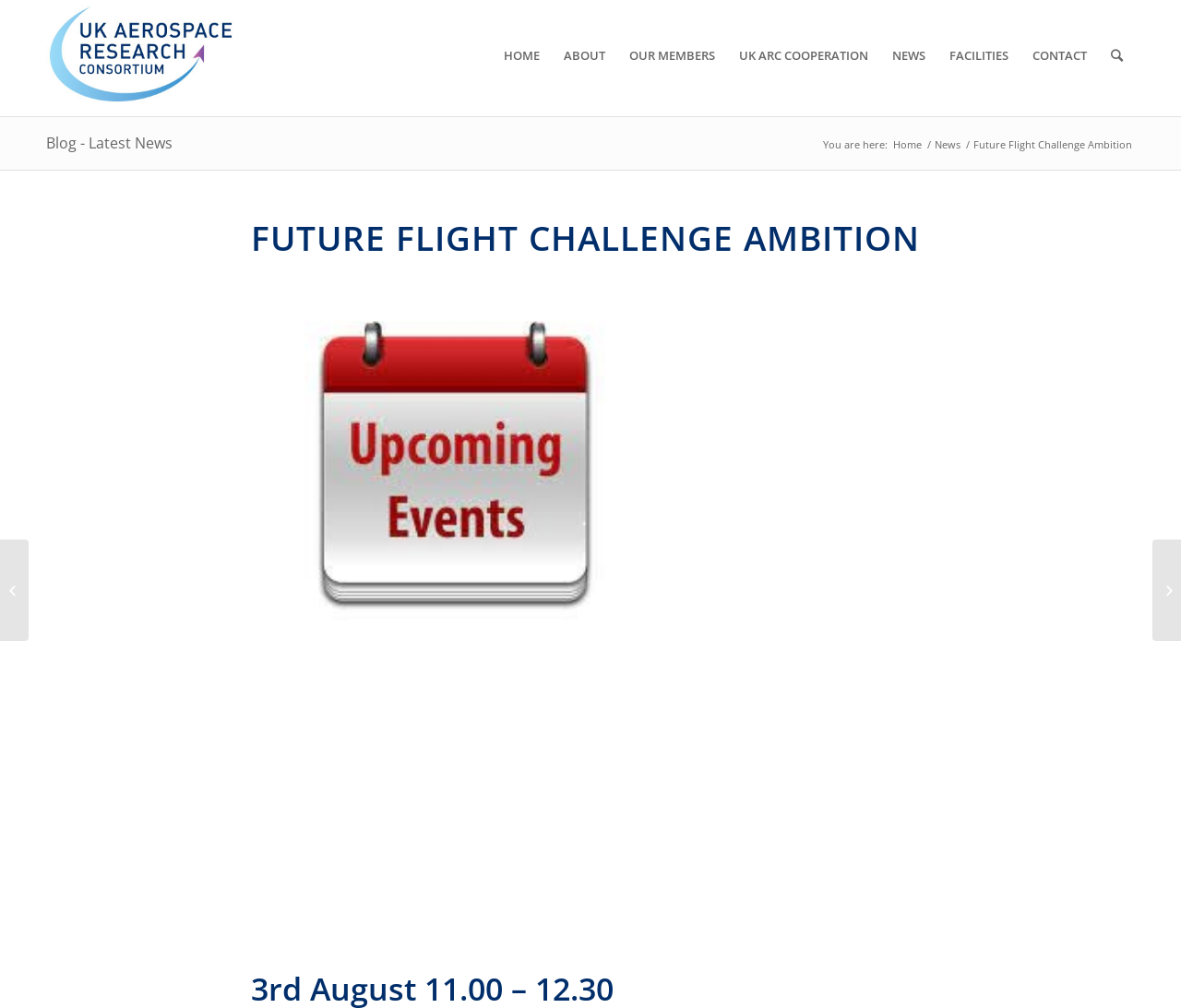Identify the main heading of the webpage and provide its text content.

FUTURE FLIGHT CHALLENGE AMBITION